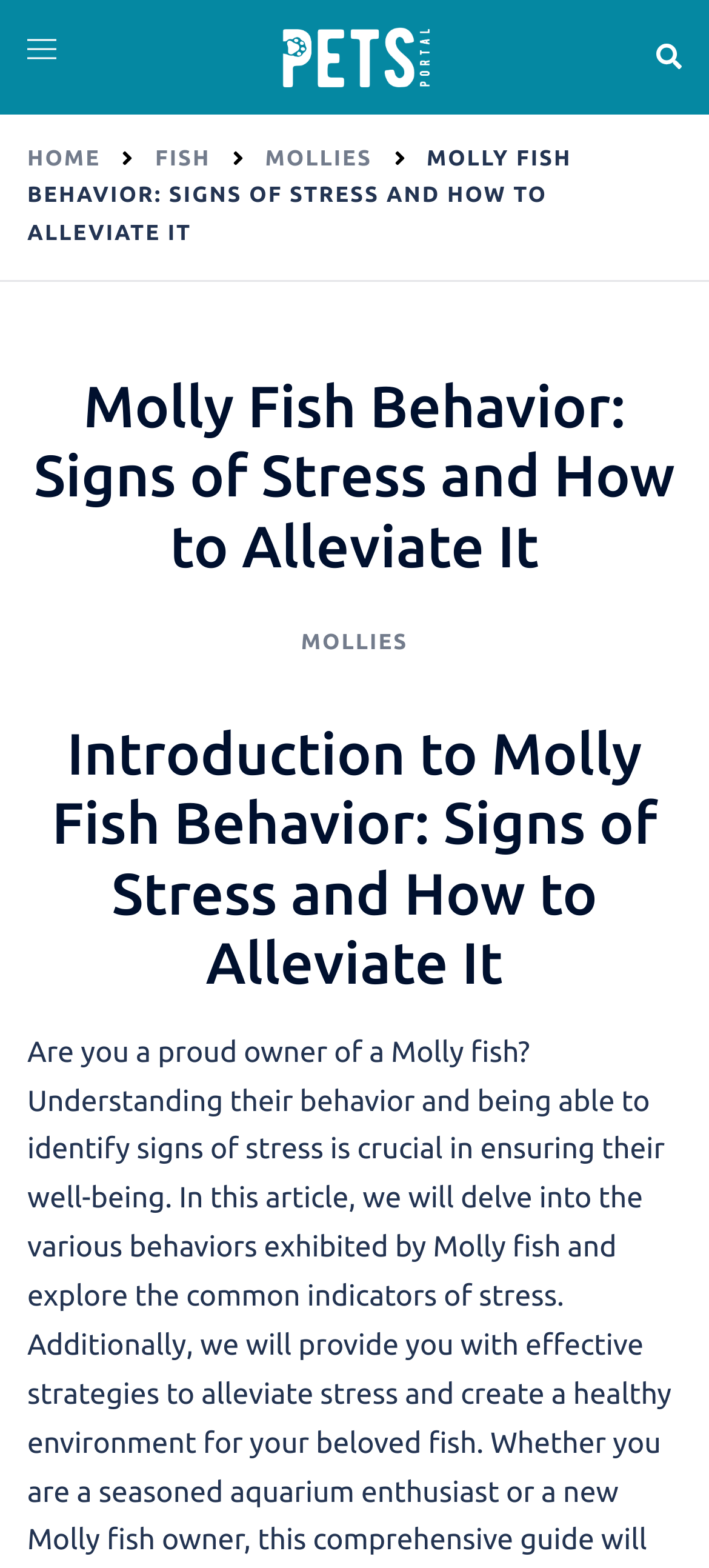Provide the bounding box coordinates of the HTML element this sentence describes: "Mollies".

[0.374, 0.094, 0.525, 0.109]